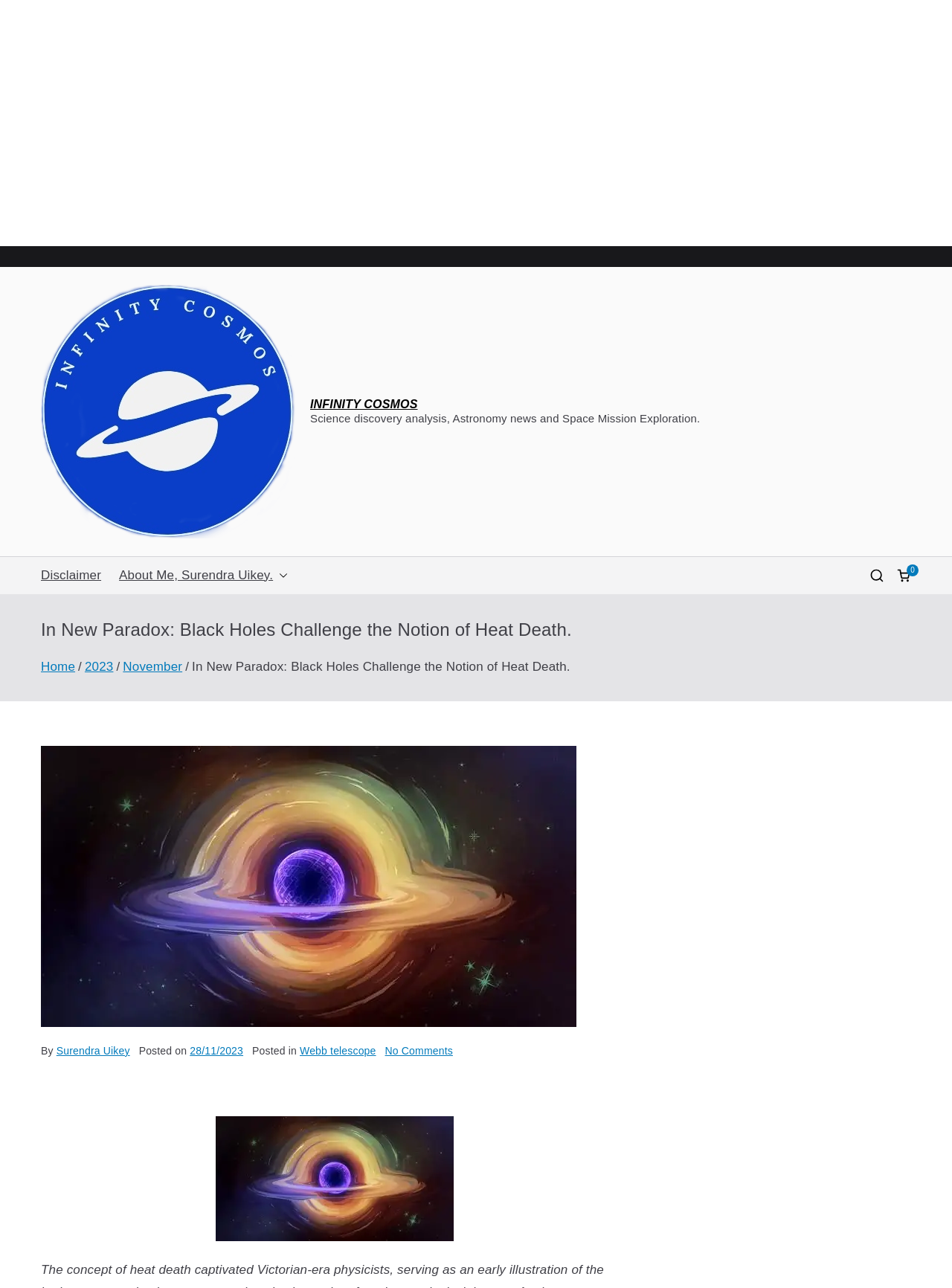Analyze the image and provide a detailed answer to the question: What is the date of the article?

The date of the article can be found in the link element with the text 'Posted on' followed by the date '28/11/2023' at coordinates [0.199, 0.811, 0.256, 0.82].